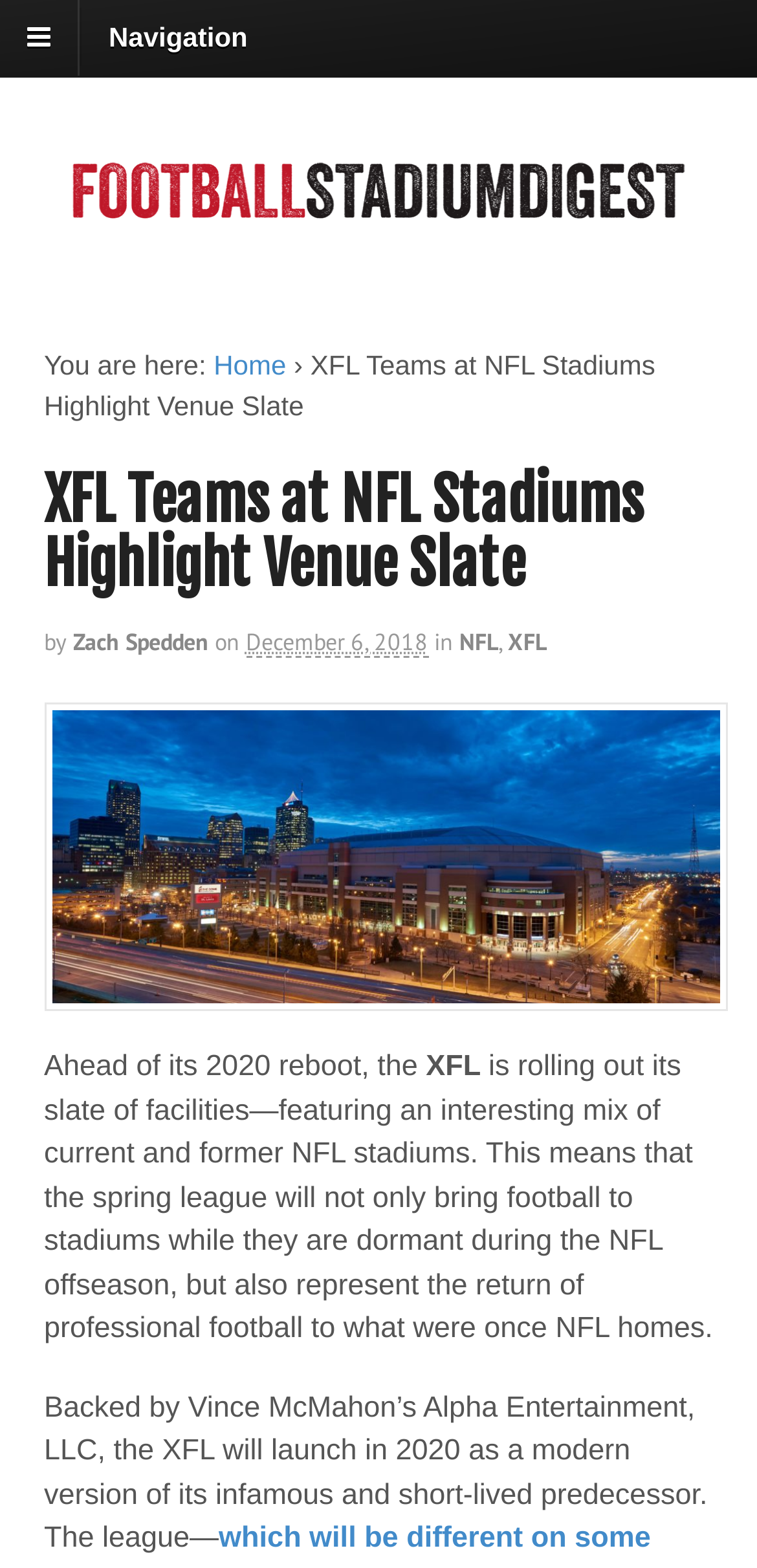Locate the UI element that matches the description Open Button in the webpage screenshot. Return the bounding box coordinates in the format (top-left x, top-left y, bottom-right x, bottom-right y), with values ranging from 0 to 1.

None